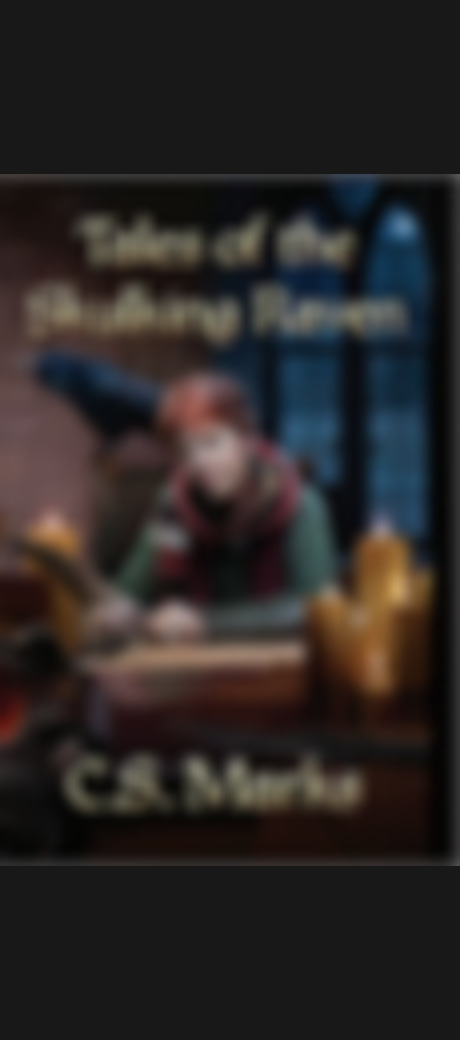What is the author's name of the anthology?
Please provide a comprehensive answer to the question based on the webpage screenshot.

The caption explicitly states that the author's name is 'C.S. Marks', which is prominently displayed in elegant lettering on the cover of the anthology.